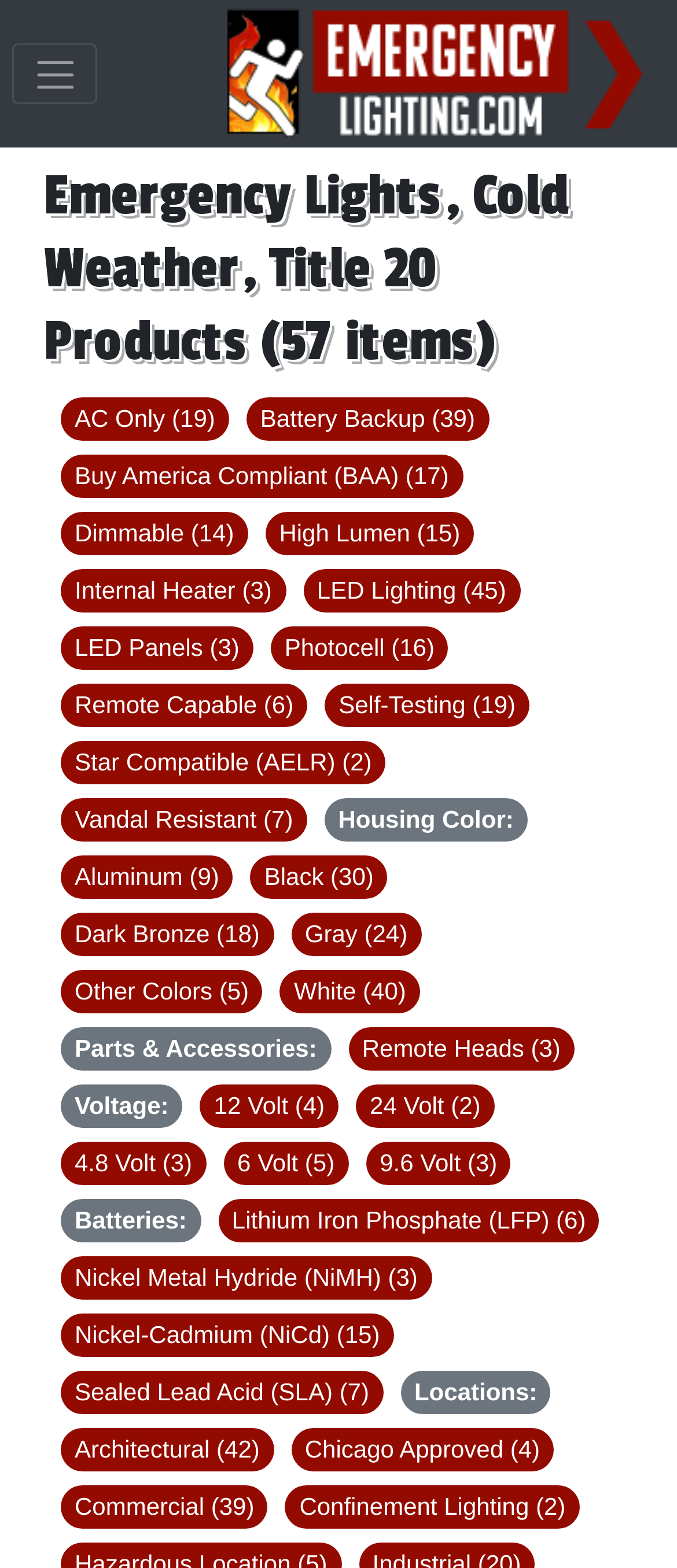What is the most popular housing color?
Please look at the screenshot and answer using one word or phrase.

White